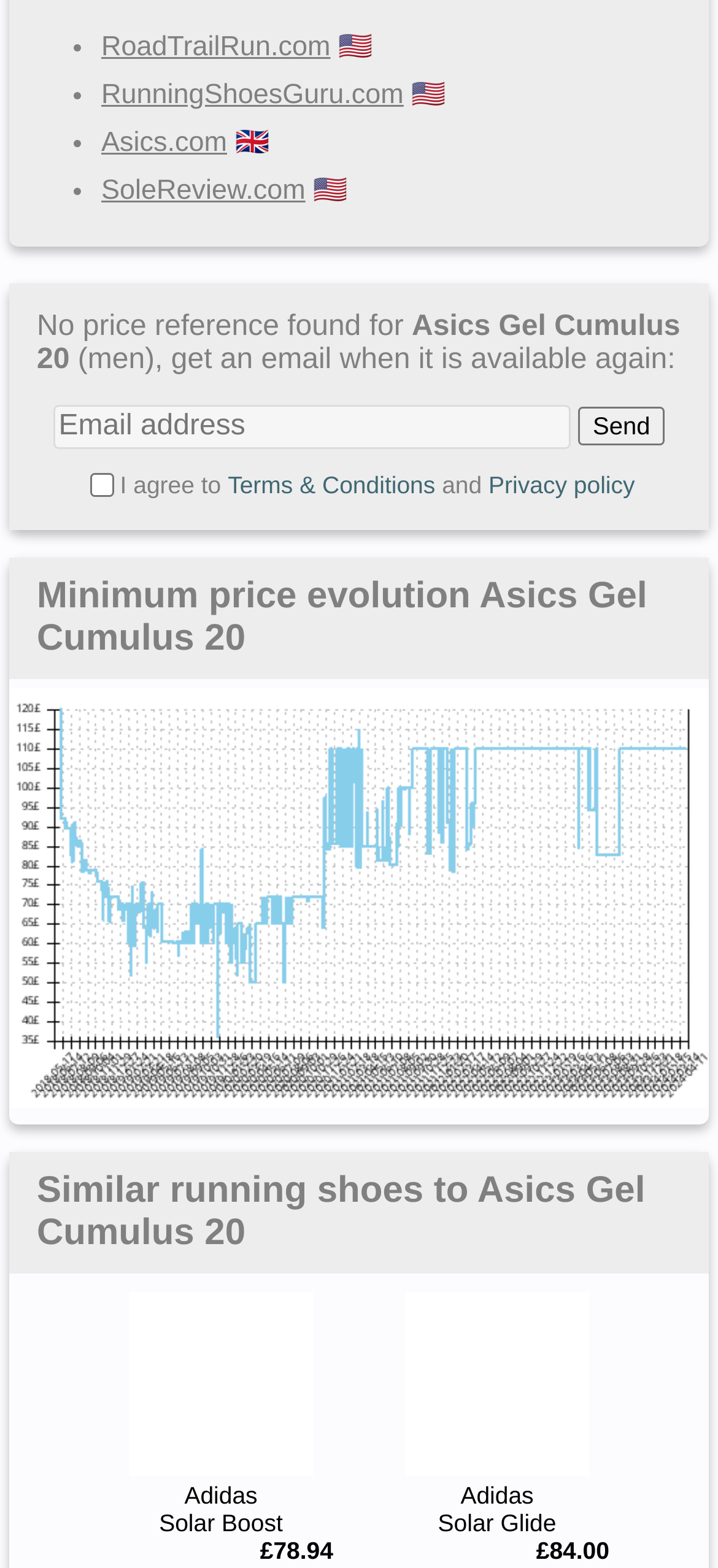Using the elements shown in the image, answer the question comprehensively: What is the alternative to Asics Gel Cumulus 20?

One of the alternatives to Asics Gel Cumulus 20 is Adidas Solar Boost, which is indicated by the link element with the OCR text 'Adidas Solar Boost'.